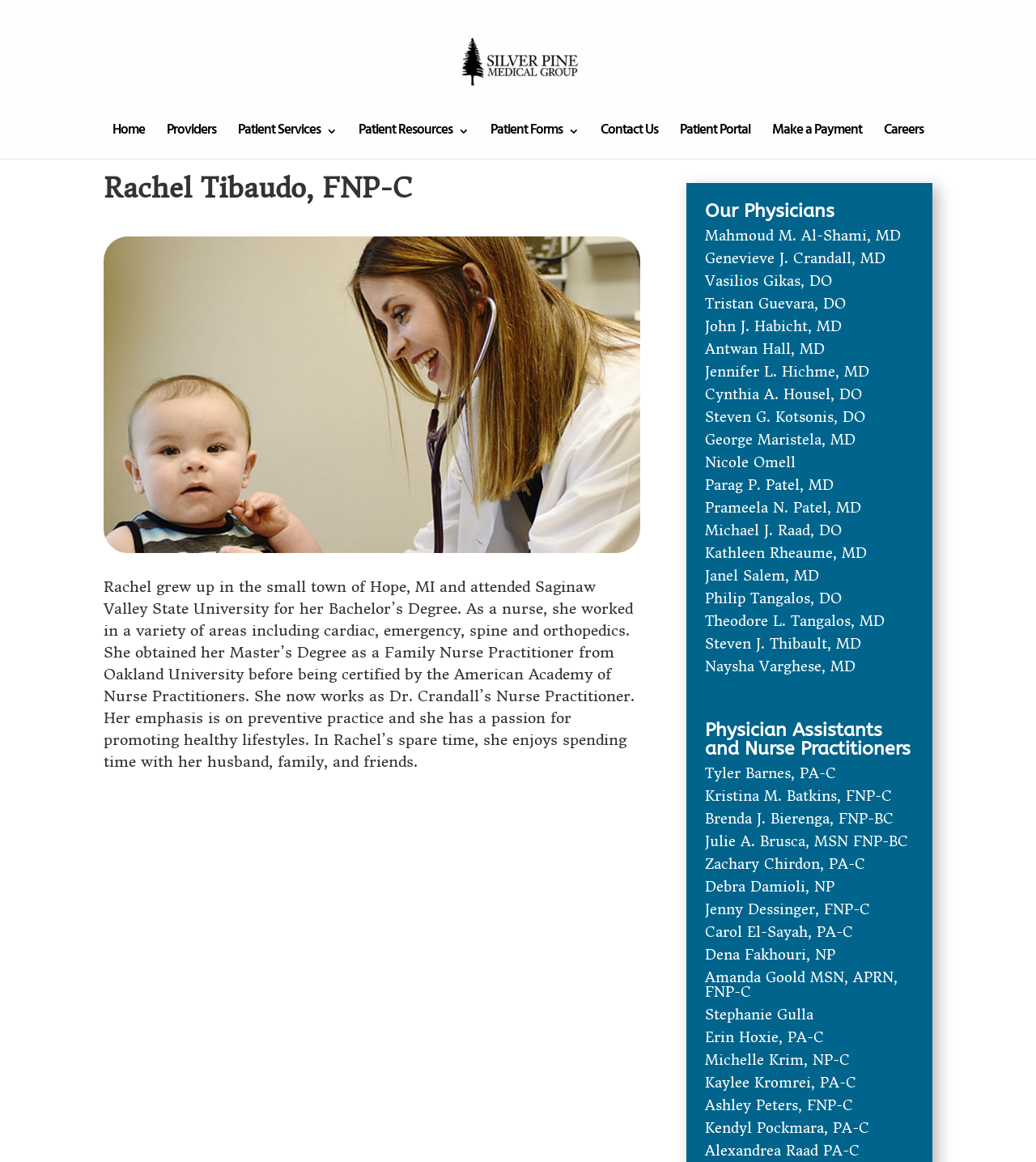Extract the text of the main heading from the webpage.

Rachel Tibaudo, FNP-C